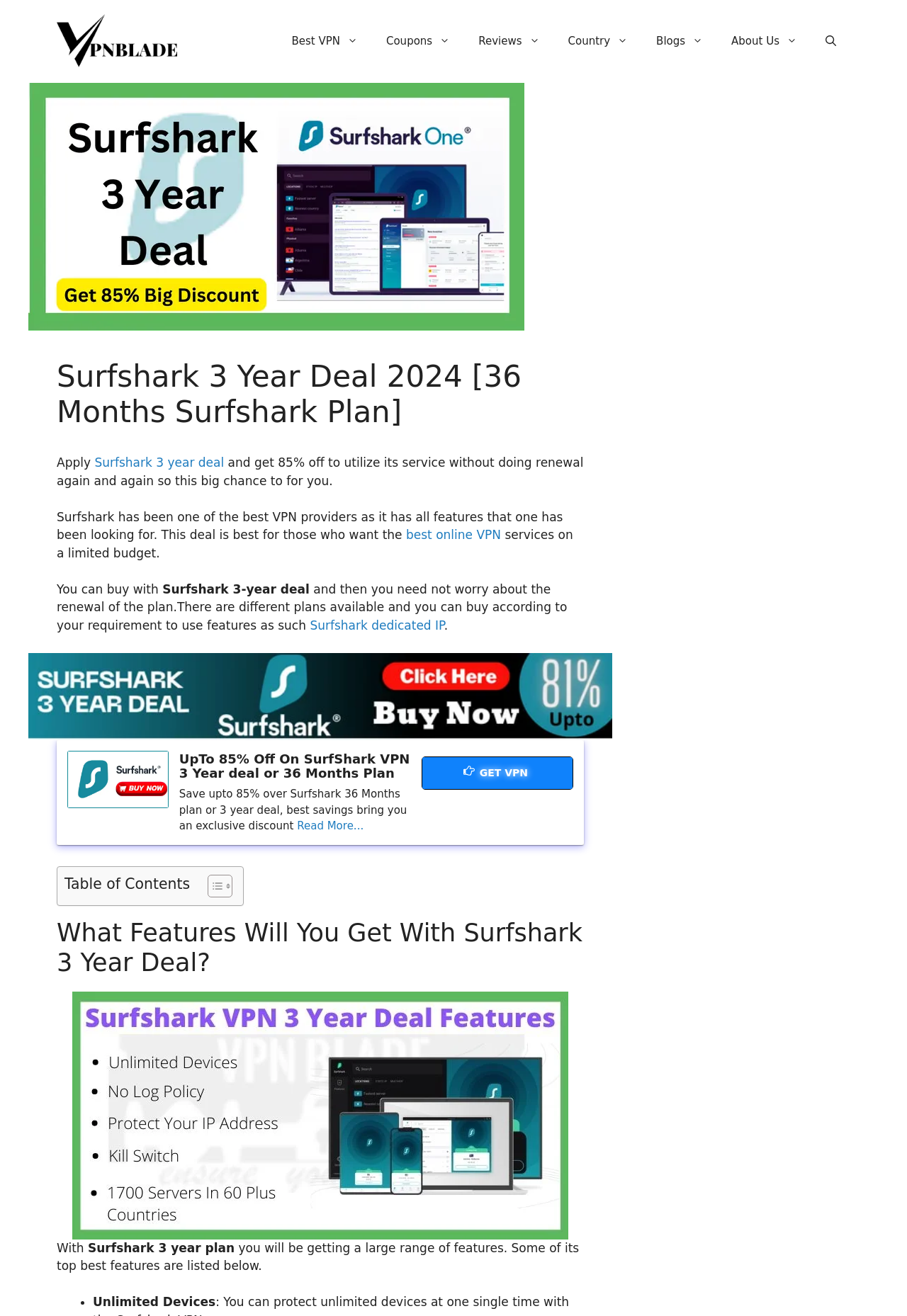Construct a thorough caption encompassing all aspects of the webpage.

This webpage is about Surfshark's 3-year deal, offering 85% off. At the top, there is a banner with a link to "VPNBlade" and an image of the same. Below the banner, there is a navigation menu with links to "Best VPN", "Coupons", "Reviews", "Country", "Blogs", and "About Us", as well as a search button.

On the left side, there is a large image of Surfshark's 3-year deal. Above the image, there is a heading that reads "Surfshark 3 Year Deal 2024 [36 Months Surfshark Plan]". Below the heading, there is a paragraph of text that describes the benefits of the deal, including getting 85% off and not having to worry about renewal.

To the right of the image, there is a section with a heading that reads "What Features Will You Get With Surfshark 3 Year Deal?". Below the heading, there is an image that lists the features of Surfshark's 3-year deal. The features are also listed in a bullet-point format, including "Unlimited Devices".

In the middle of the page, there are several links and buttons, including a link to "Surfshark dedicated IP", a button to "GET VPN", and a link to "Read More...". There is also a table of contents with a toggle button.

At the bottom of the page, there is a section with a heading that reads "UpTo 85% Off On SurfShark VPN 3 Year deal or 36 Months Plan". Below the heading, there is a paragraph of text that describes the discount and the benefits of the deal.